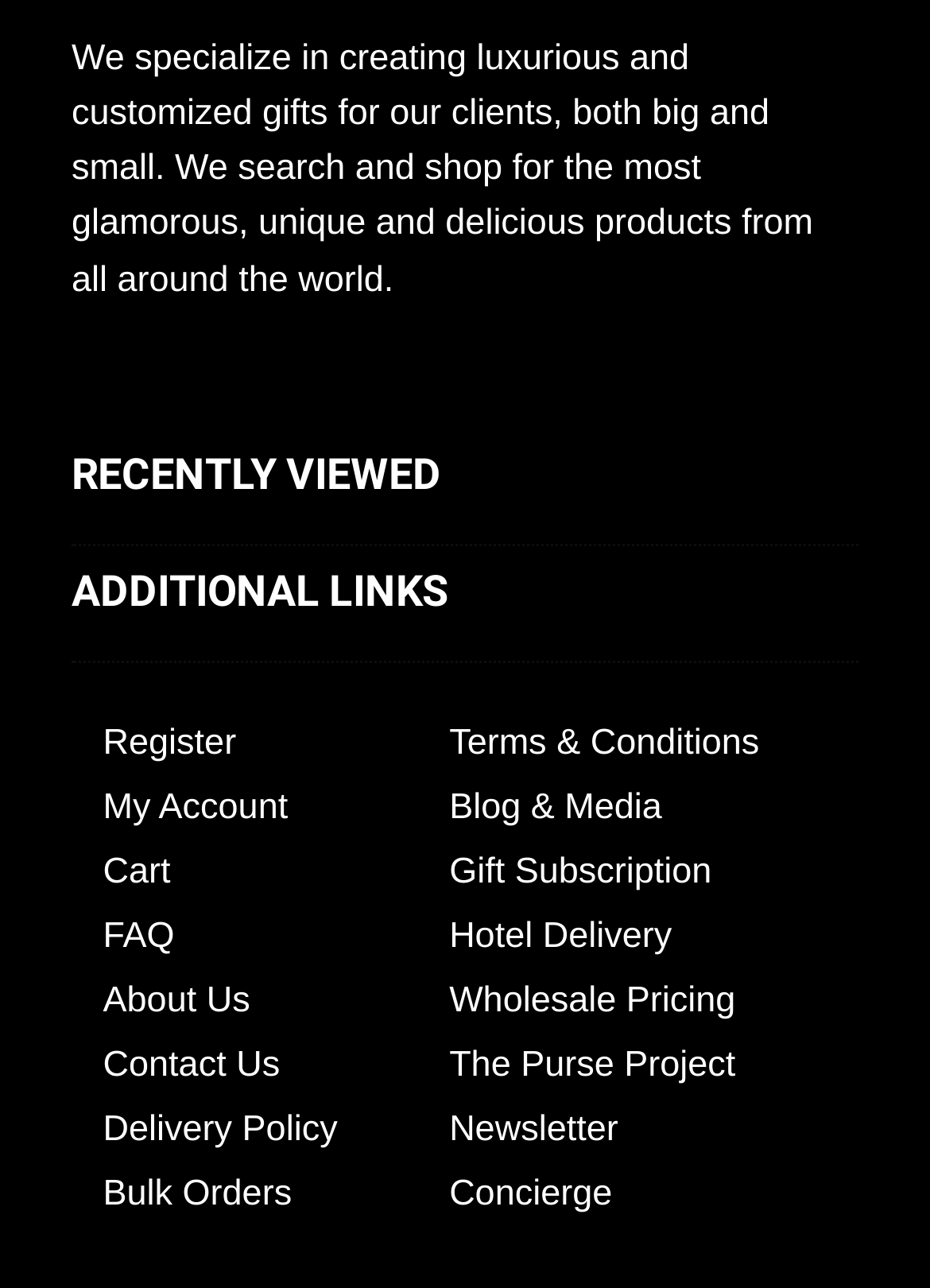Provide your answer to the question using just one word or phrase: What is the last link under 'ADDITIONAL LINKS'?

Concierge